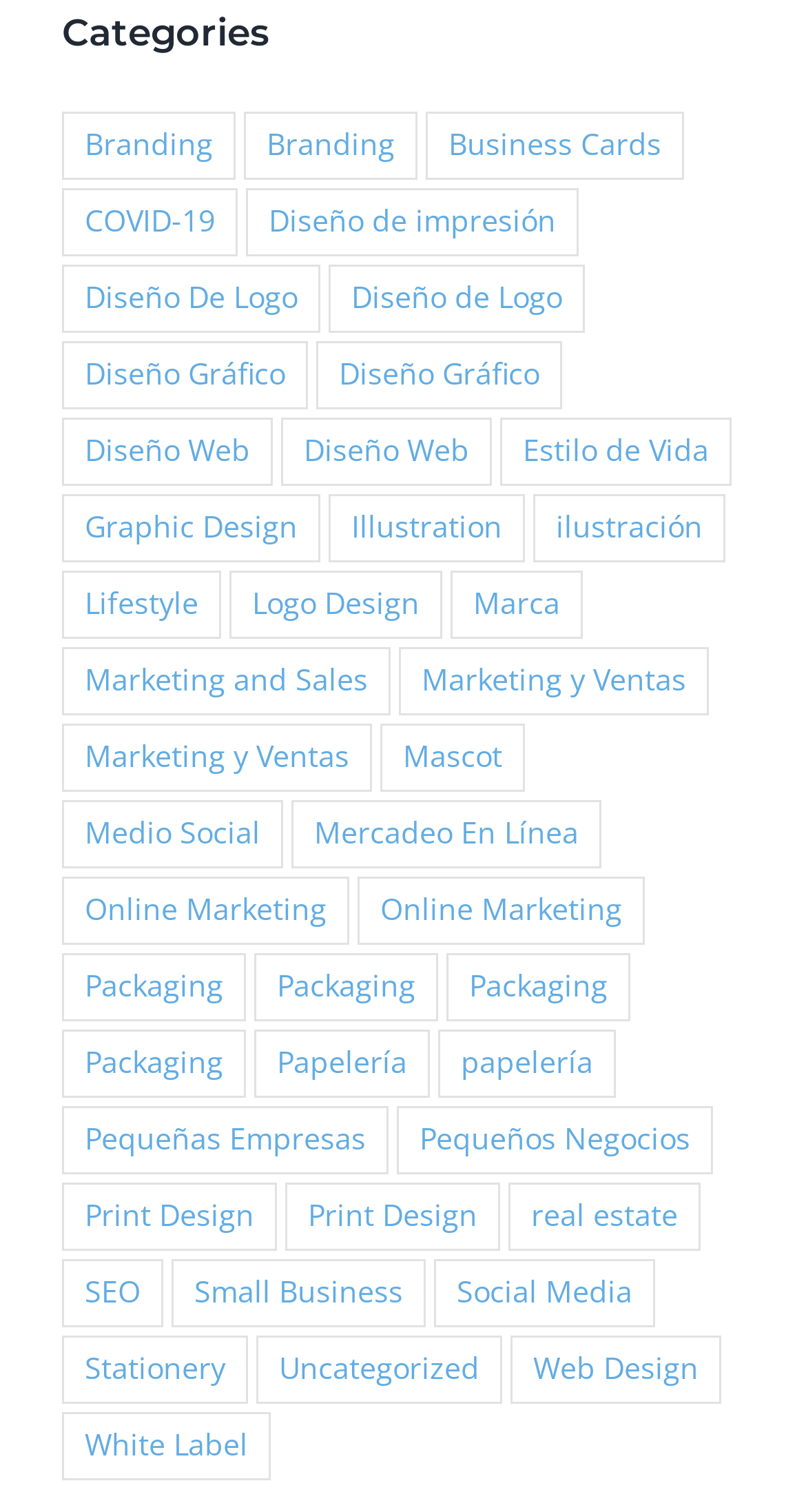Please specify the bounding box coordinates of the region to click in order to perform the following instruction: "Click on 'Branding (85 items)'".

[0.077, 0.074, 0.292, 0.12]